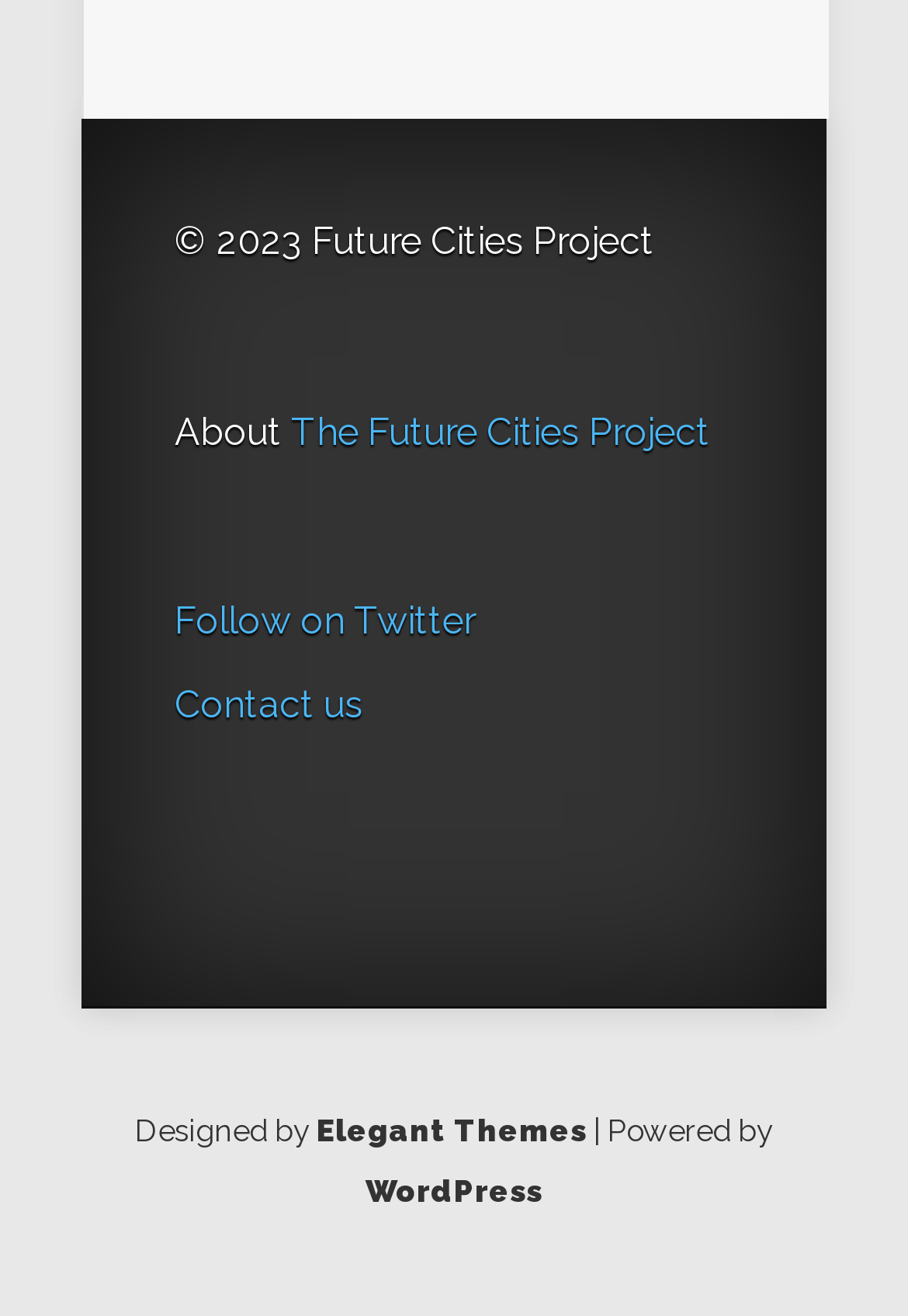Give a short answer using one word or phrase for the question:
What is the copyright year?

2023